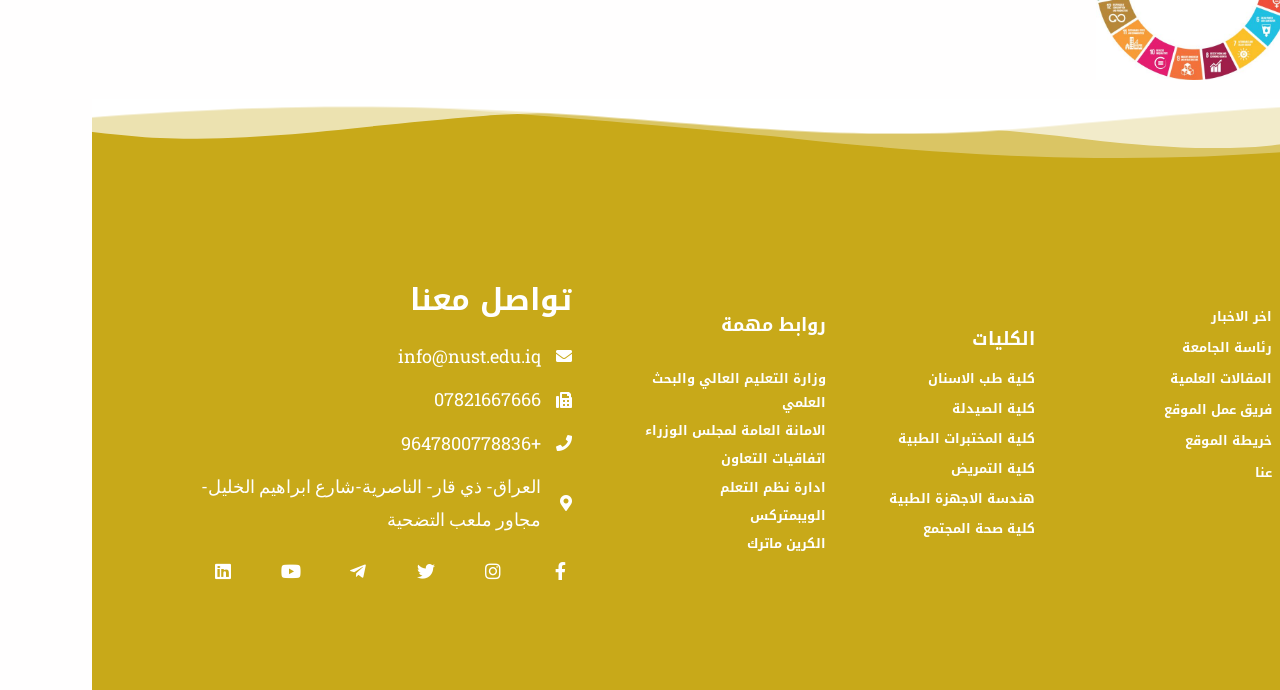Locate the bounding box coordinates of the element that needs to be clicked to carry out the instruction: "click onاخر الاخبار". The coordinates should be given as four float numbers ranging from 0 to 1, i.e., [left, top, right, bottom].

[0.784, 0.442, 0.922, 0.477]